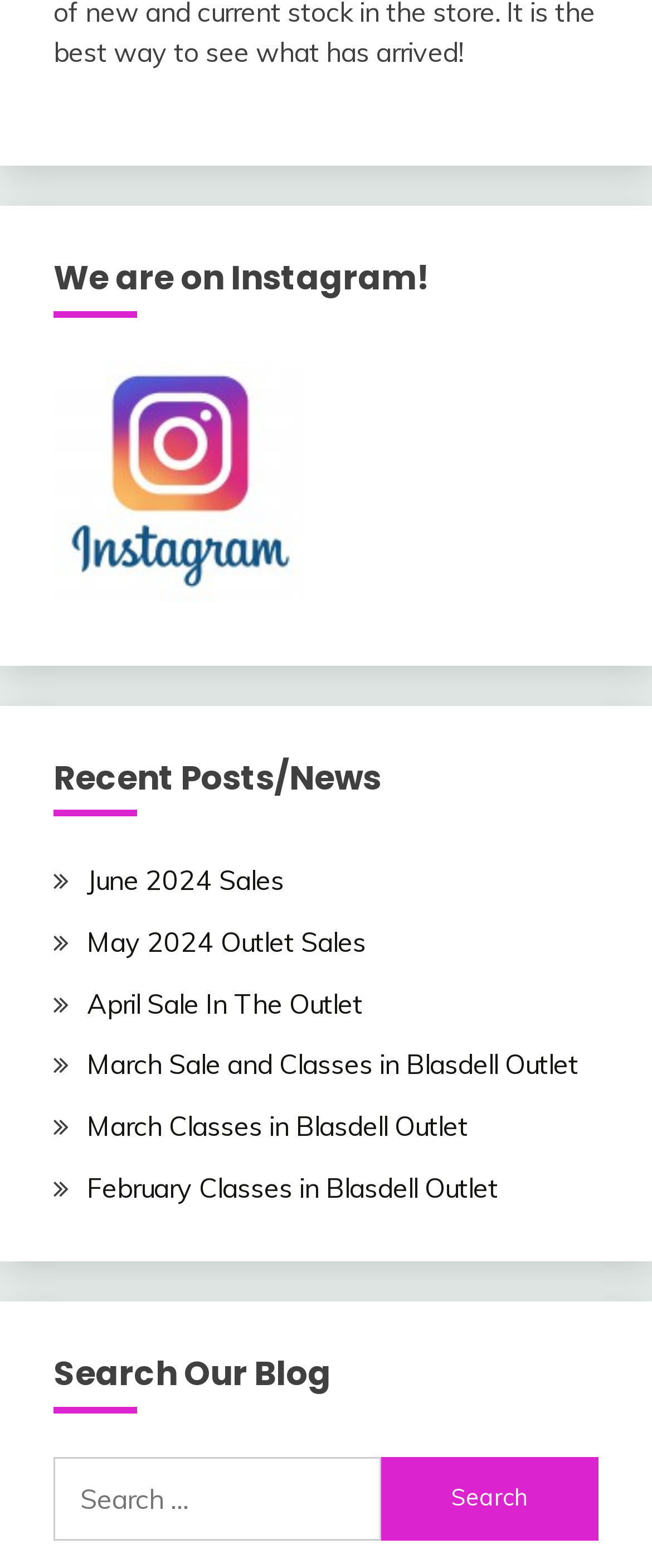Indicate the bounding box coordinates of the element that needs to be clicked to satisfy the following instruction: "Learn about building permits". The coordinates should be four float numbers between 0 and 1, i.e., [left, top, right, bottom].

None